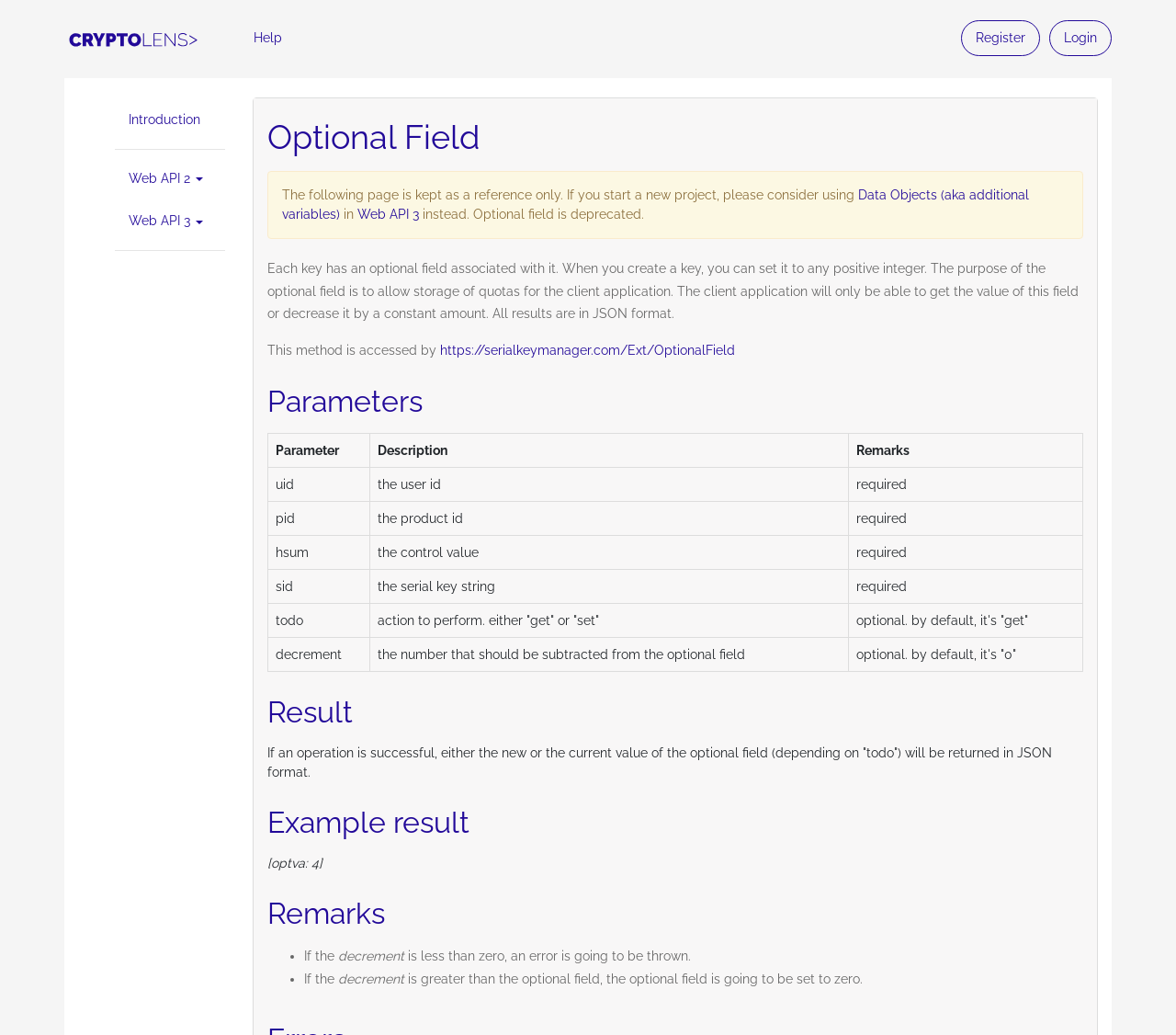Find the bounding box coordinates of the clickable area that will achieve the following instruction: "Click the Facebook link".

None